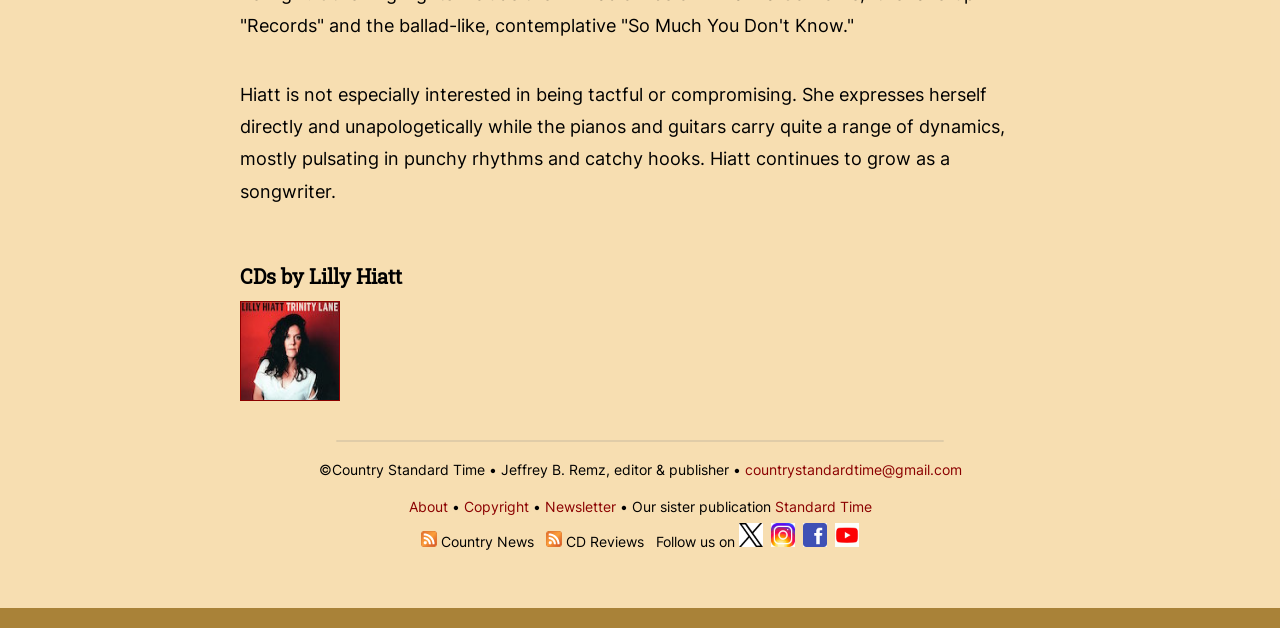Please locate the UI element described by "Research Summary" and provide its bounding box coordinates.

None